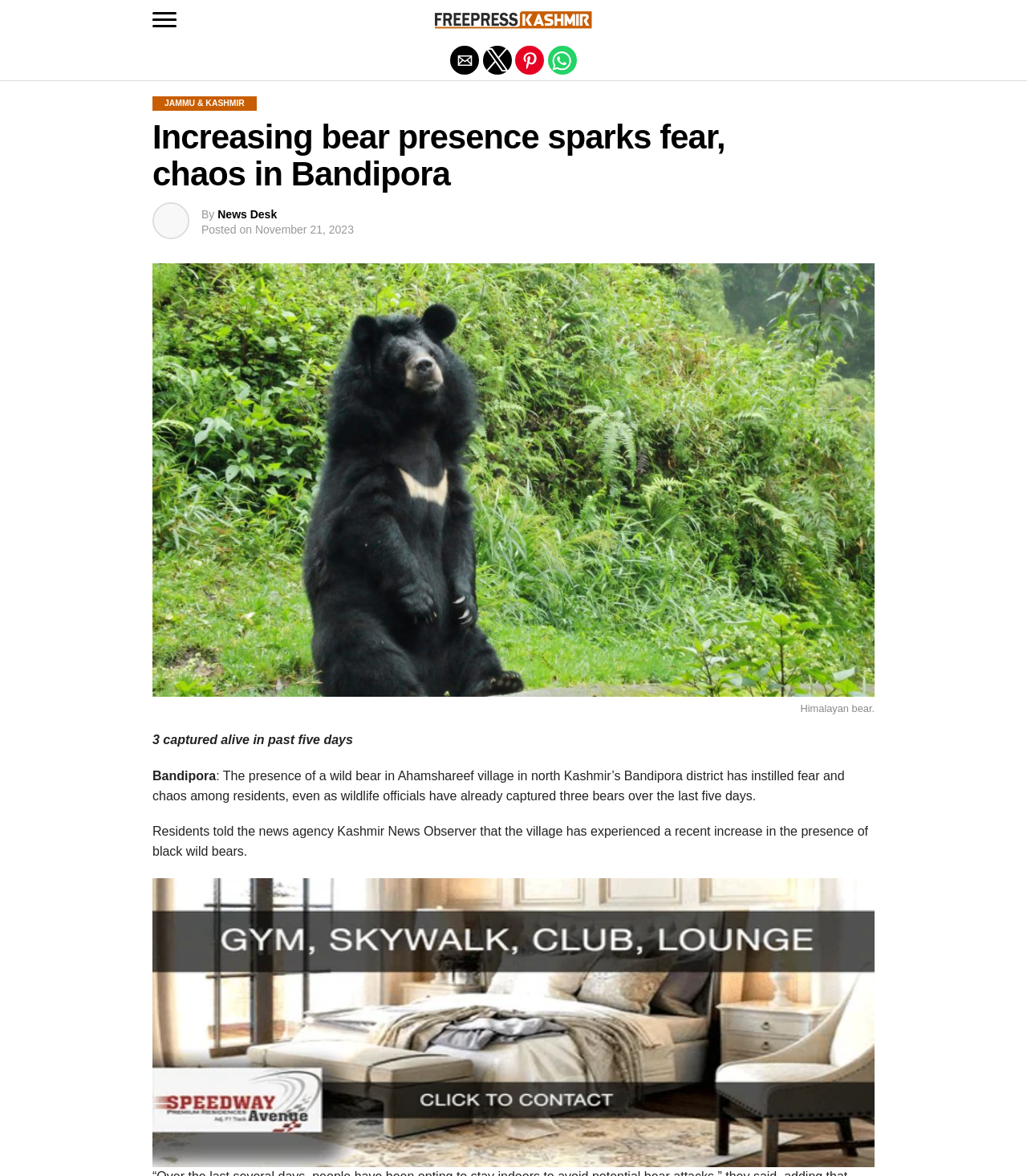What is the date of the article? Examine the screenshot and reply using just one word or a brief phrase.

November 21, 2023